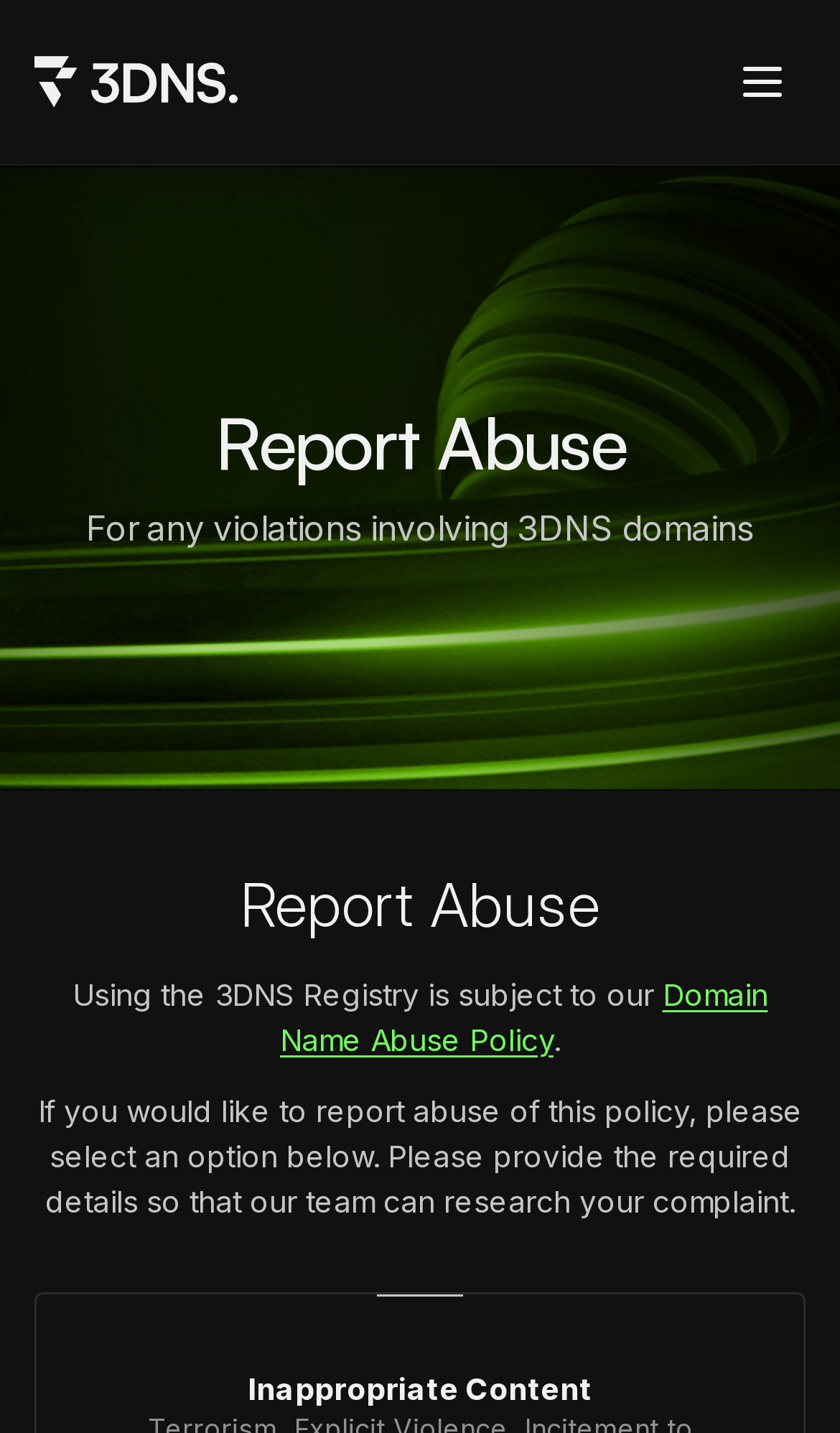What is the purpose of this webpage?
Please answer the question with a detailed response using the information from the screenshot.

Based on the webpage content, it appears that the purpose of this webpage is to allow users to report abuse or violations involving 3DNS domains. The webpage provides a brief description of the policy and options for reporting different types of abuse.